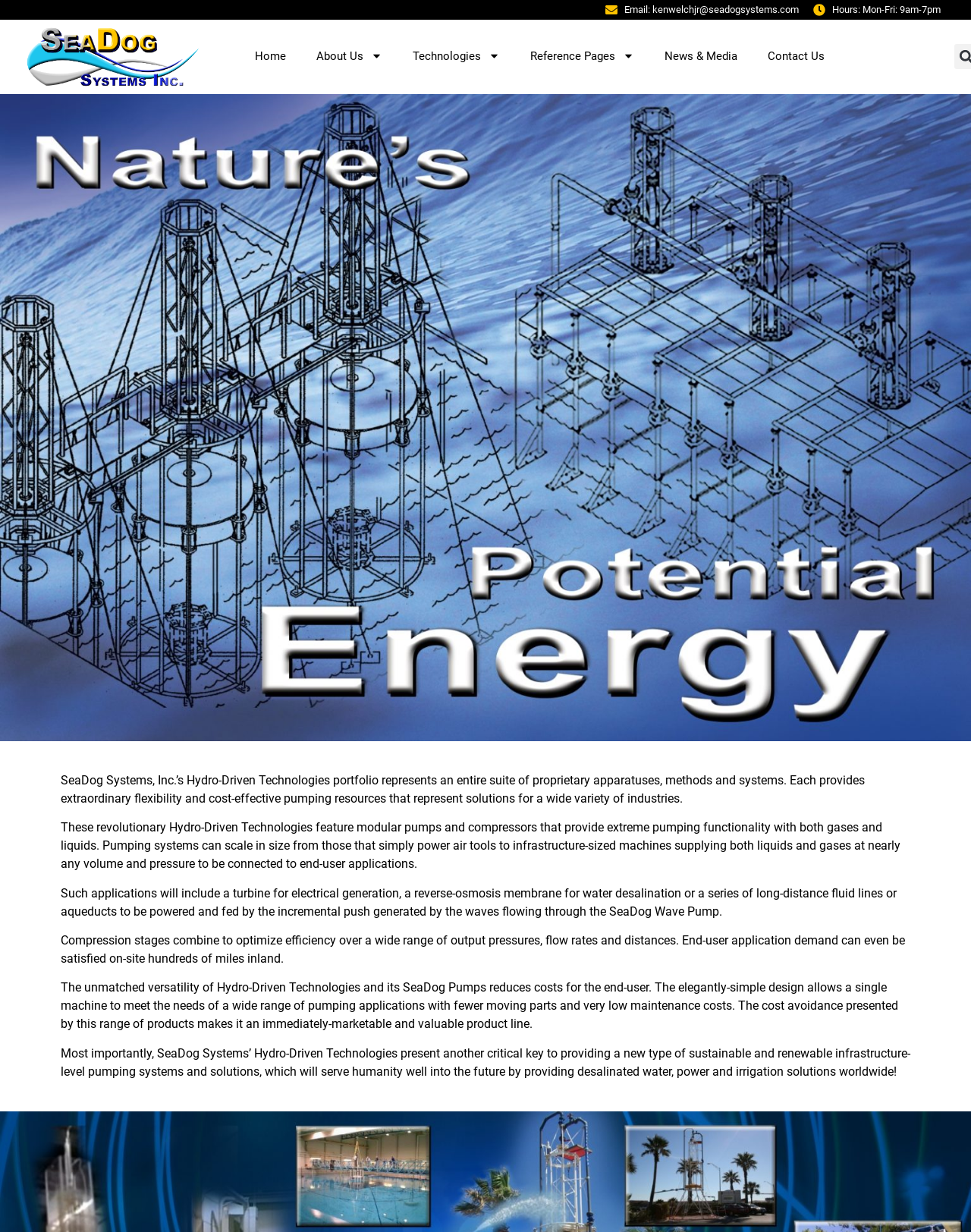What is the main focus of SeaDog Systems' technologies?
Based on the image, give a one-word or short phrase answer.

Hydro-Driven Technologies